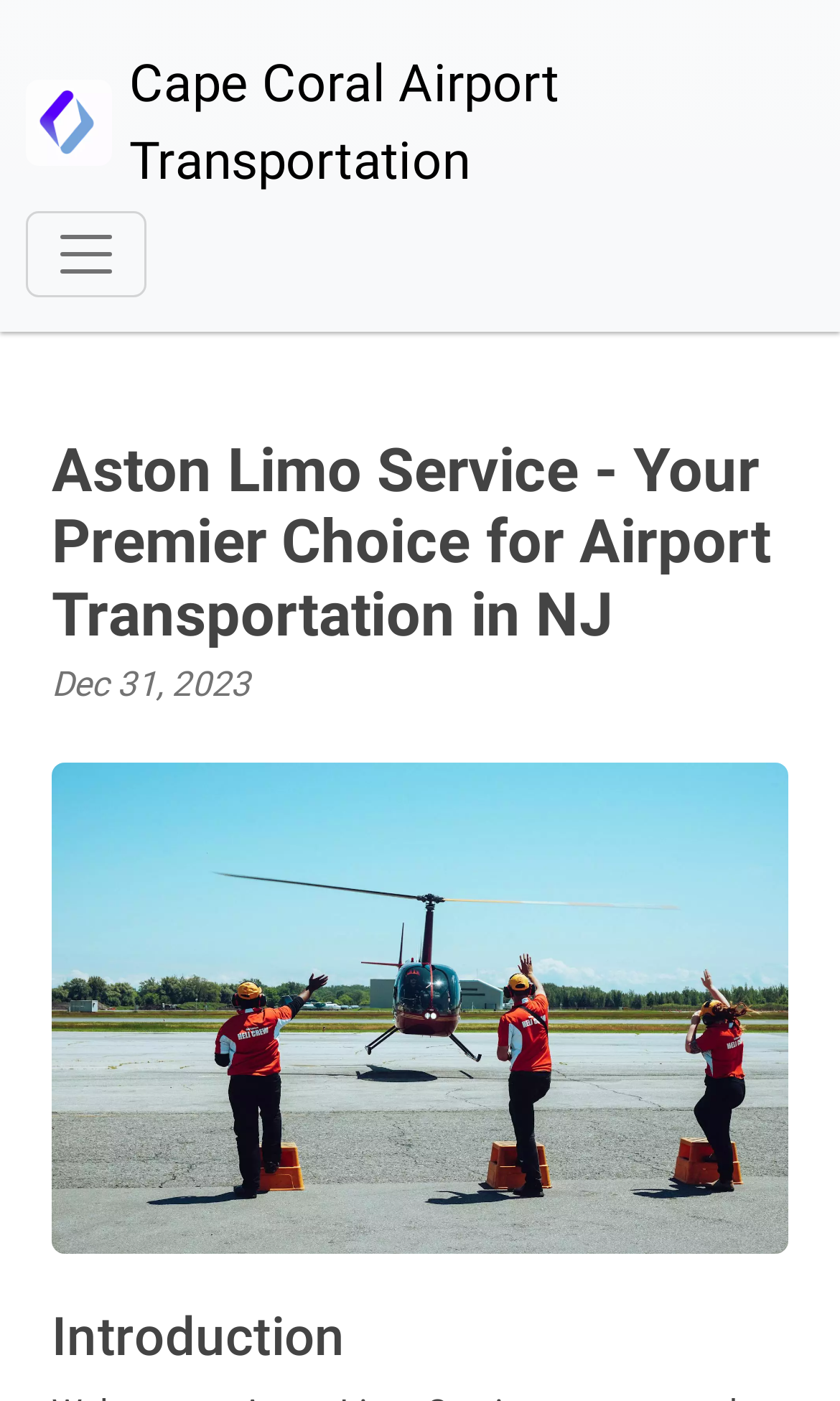Locate the bounding box for the described UI element: "Cape Coral Airport Transportation". Ensure the coordinates are four float numbers between 0 and 1, formatted as [left, top, right, bottom].

[0.031, 0.025, 0.928, 0.151]